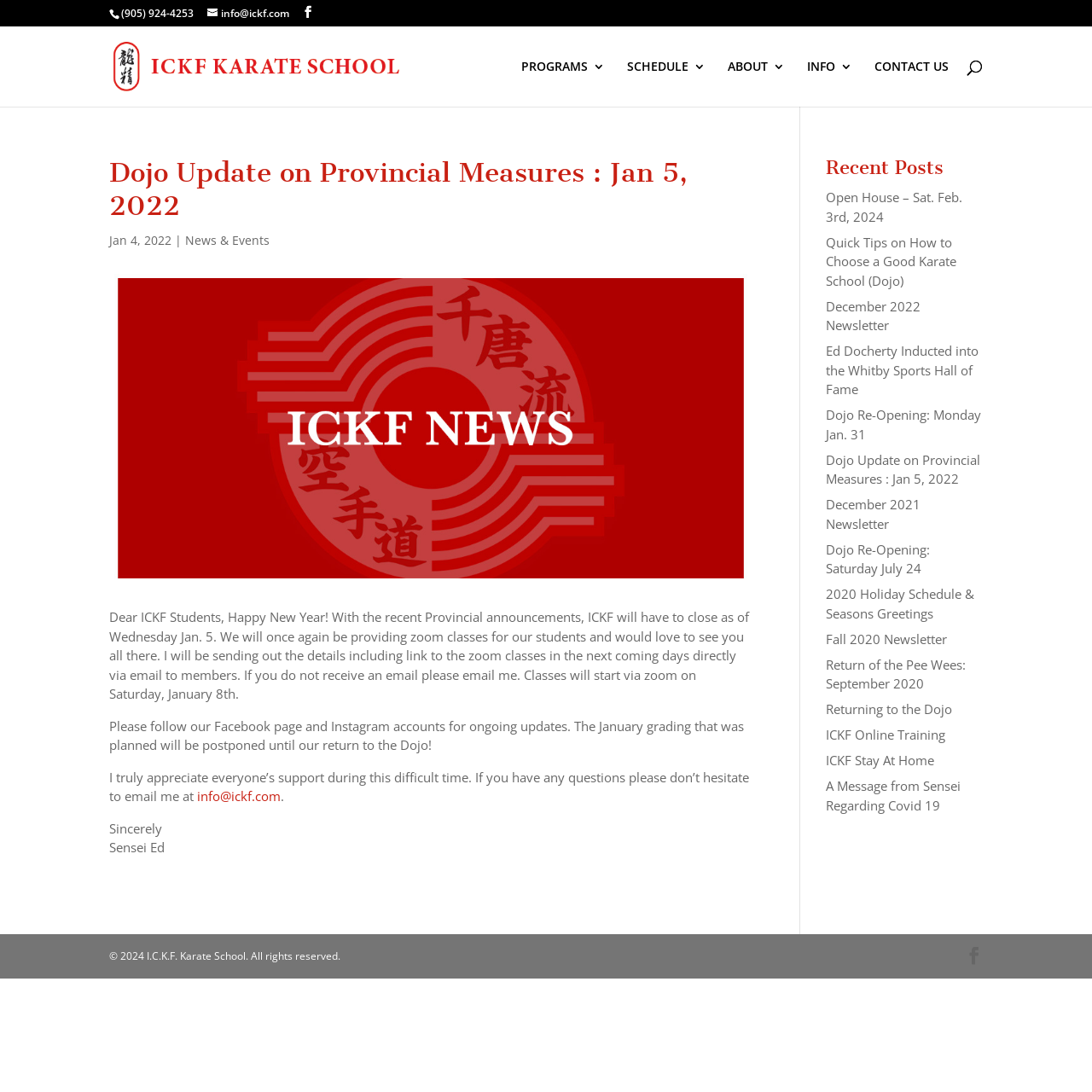Locate the bounding box coordinates of the area you need to click to fulfill this instruction: 'Call the karate school'. The coordinates must be in the form of four float numbers ranging from 0 to 1: [left, top, right, bottom].

[0.111, 0.005, 0.177, 0.019]